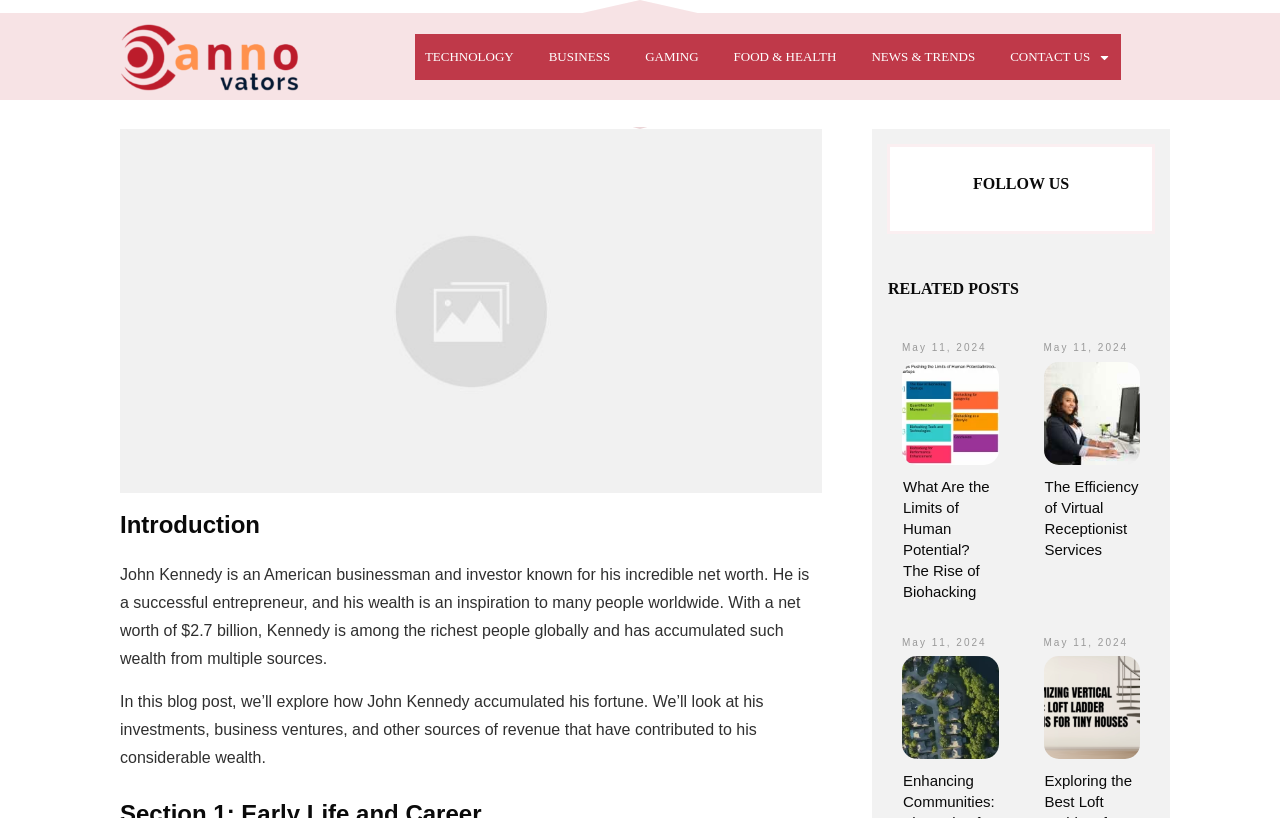Provide a brief response to the question using a single word or phrase: 
How many related posts are listed on the webpage?

2